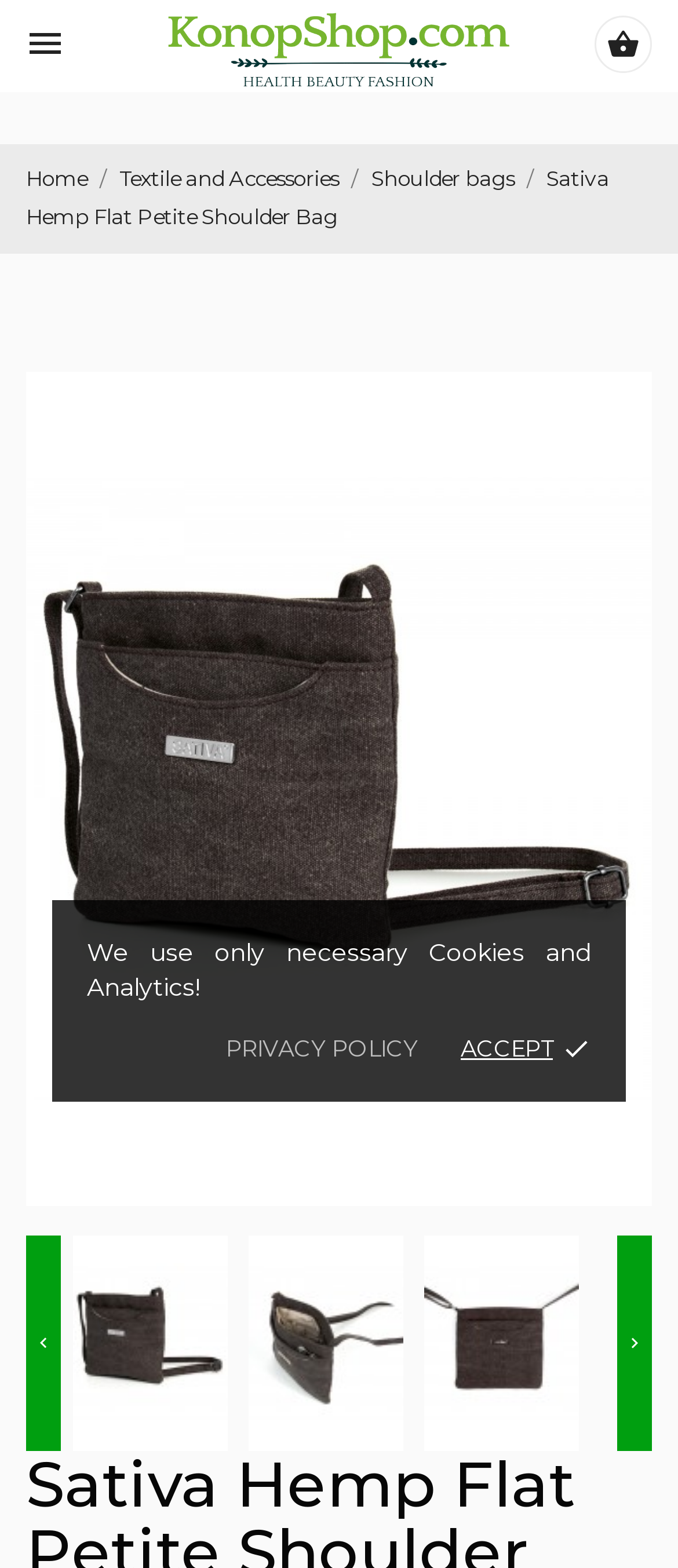Locate the bounding box coordinates of the UI element described by: "Privacy policy". The bounding box coordinates should consist of four float numbers between 0 and 1, i.e., [left, top, right, bottom].

[0.333, 0.659, 0.618, 0.677]